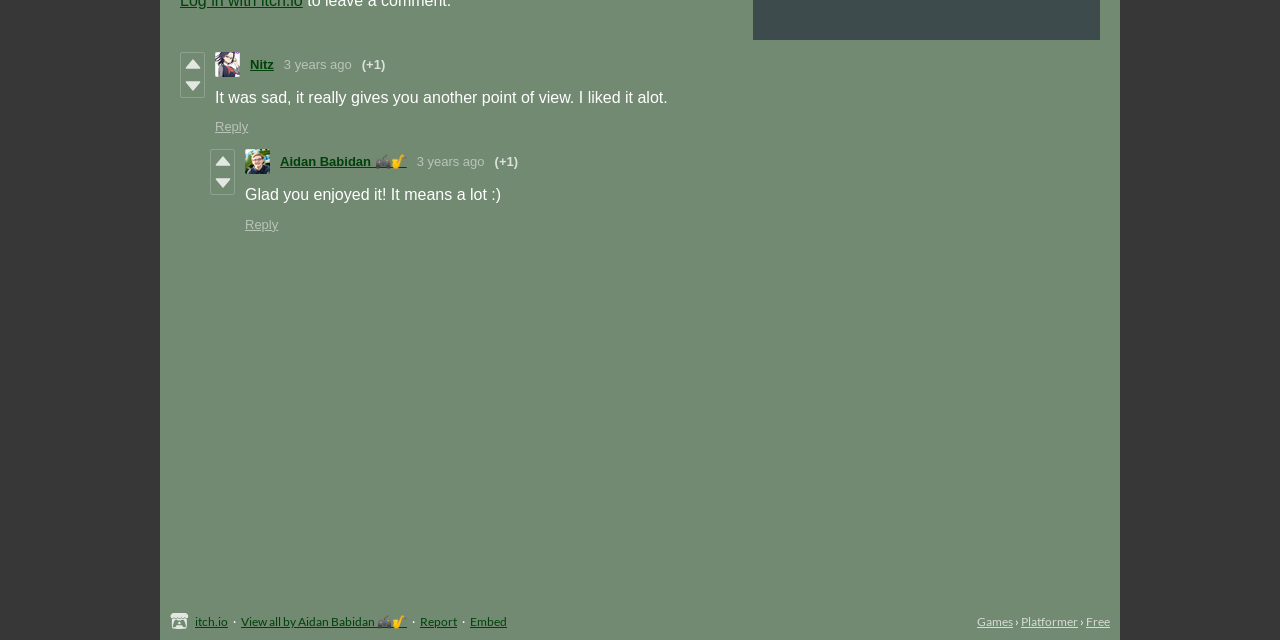Given the description "parent_node: Nitz", determine the bounding box of the corresponding UI element.

[0.168, 0.081, 0.188, 0.12]